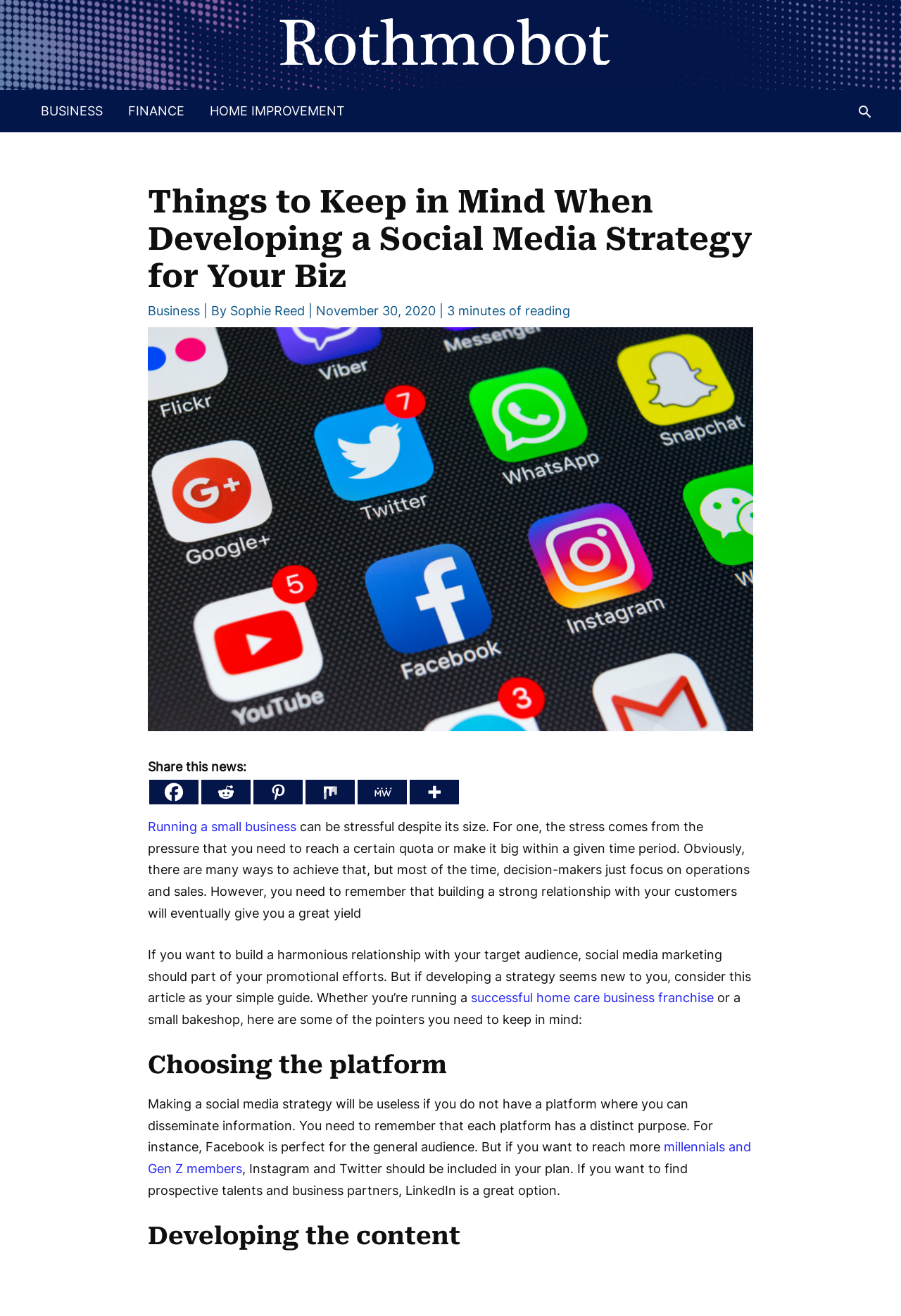Please identify the bounding box coordinates of the clickable area that will allow you to execute the instruction: "Share this news on Facebook".

[0.166, 0.593, 0.22, 0.611]